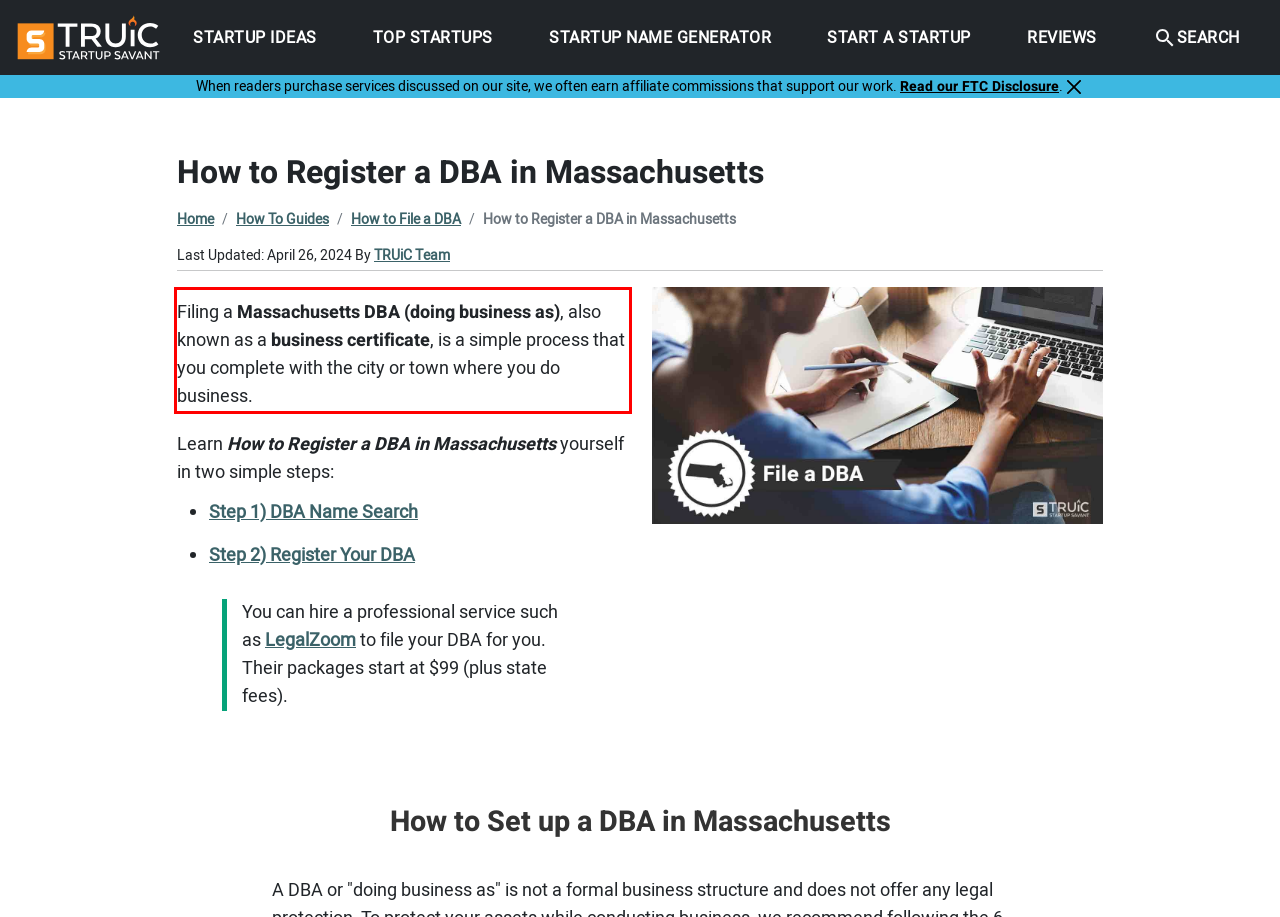You have a screenshot of a webpage with a UI element highlighted by a red bounding box. Use OCR to obtain the text within this highlighted area.

Filing a Massachusetts DBA (doing business as), also known as a business certificate, is a simple process that you complete with the city or town where you do business.